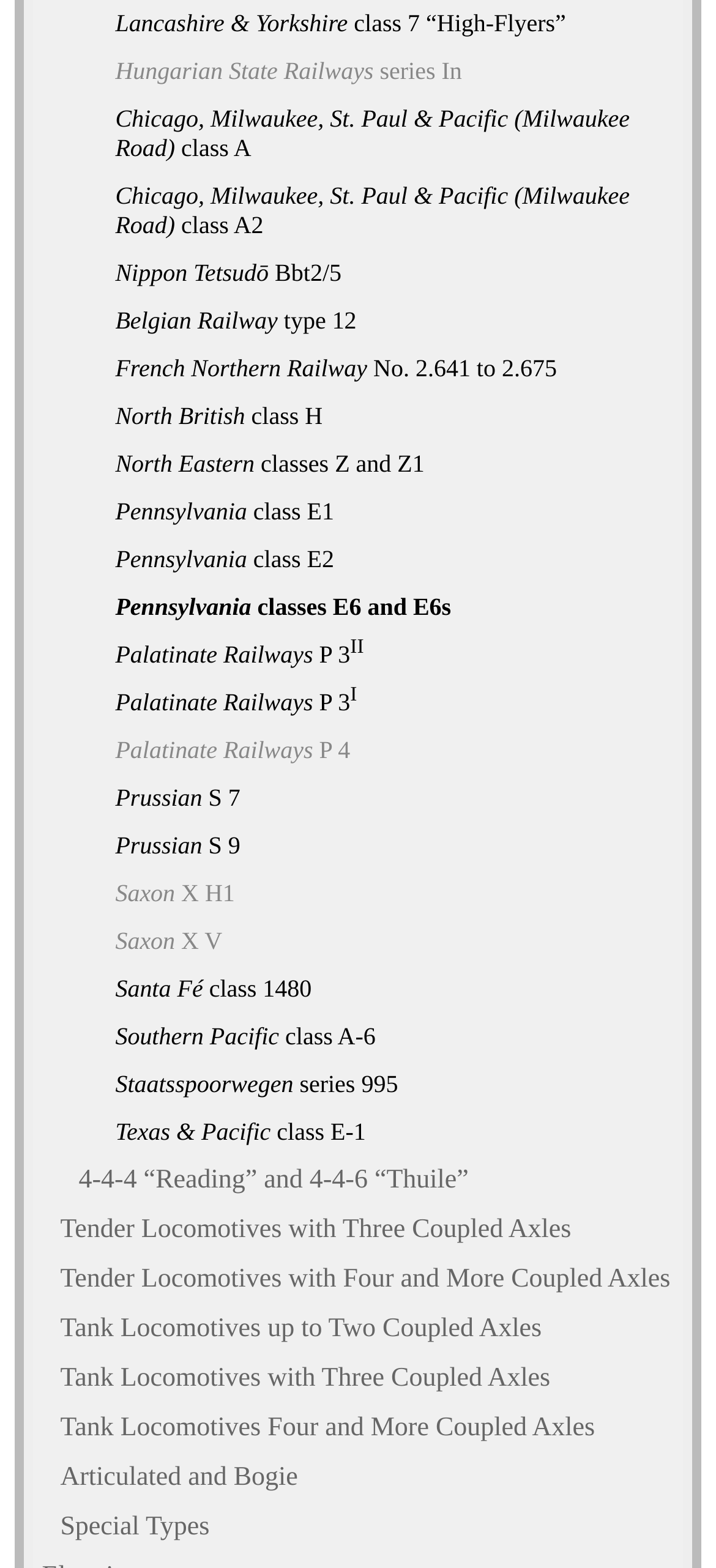Highlight the bounding box coordinates of the element you need to click to perform the following instruction: "Explore Pennsylvania class E1 locomotives."

[0.148, 0.311, 0.954, 0.342]